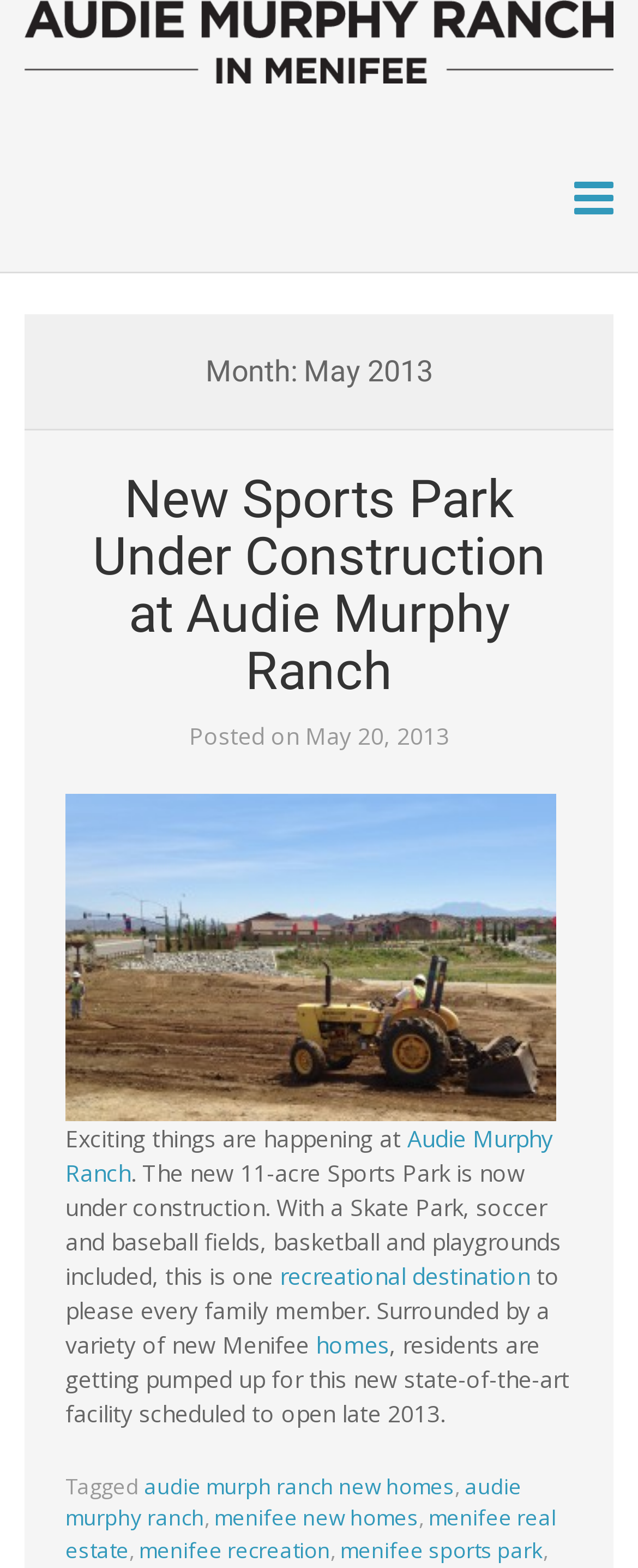Use a single word or phrase to answer this question: 
What is the topic of the blog post?

Sports Park